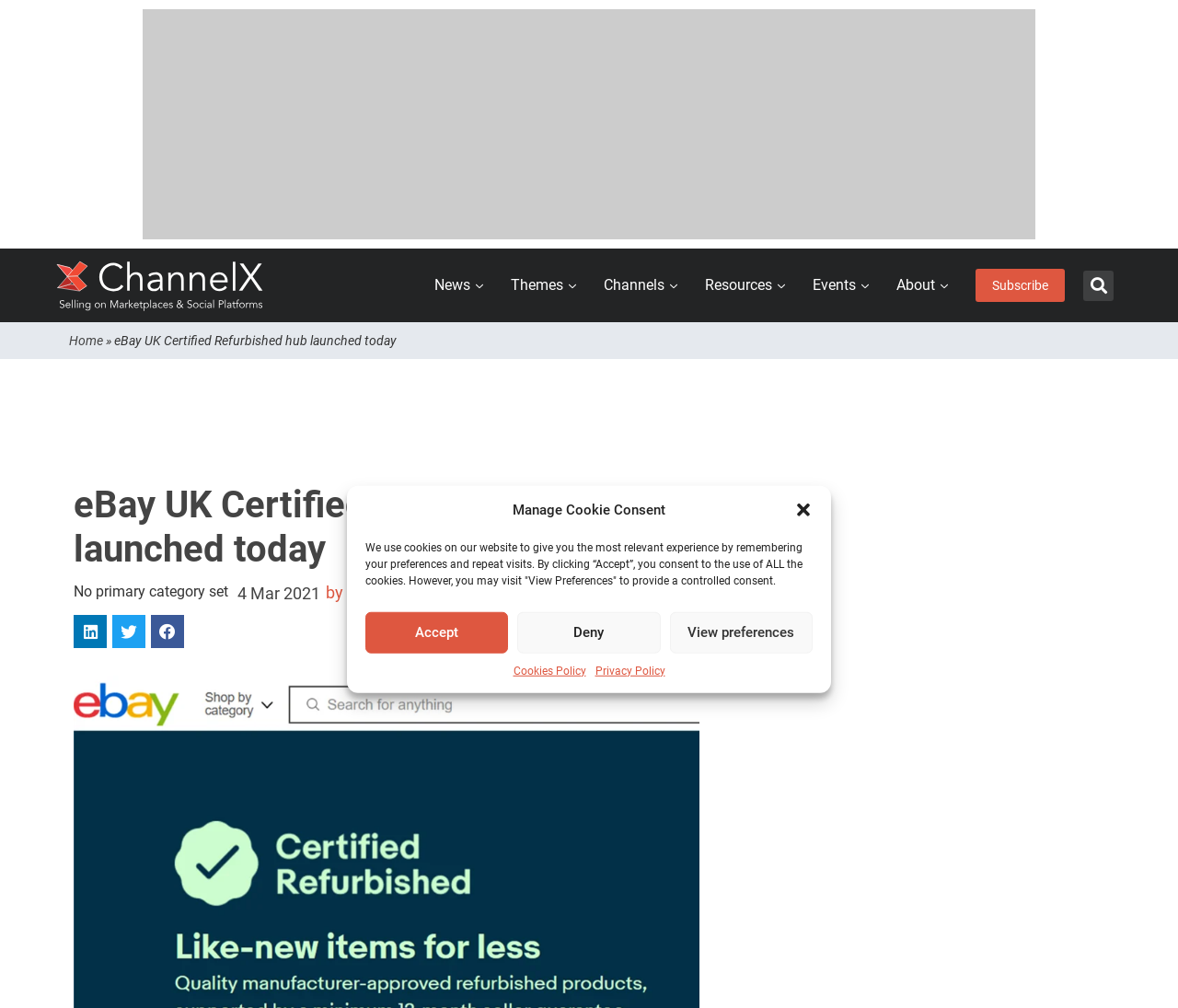Provide a brief response in the form of a single word or phrase:
What is the date of the article?

4 Mar 2021